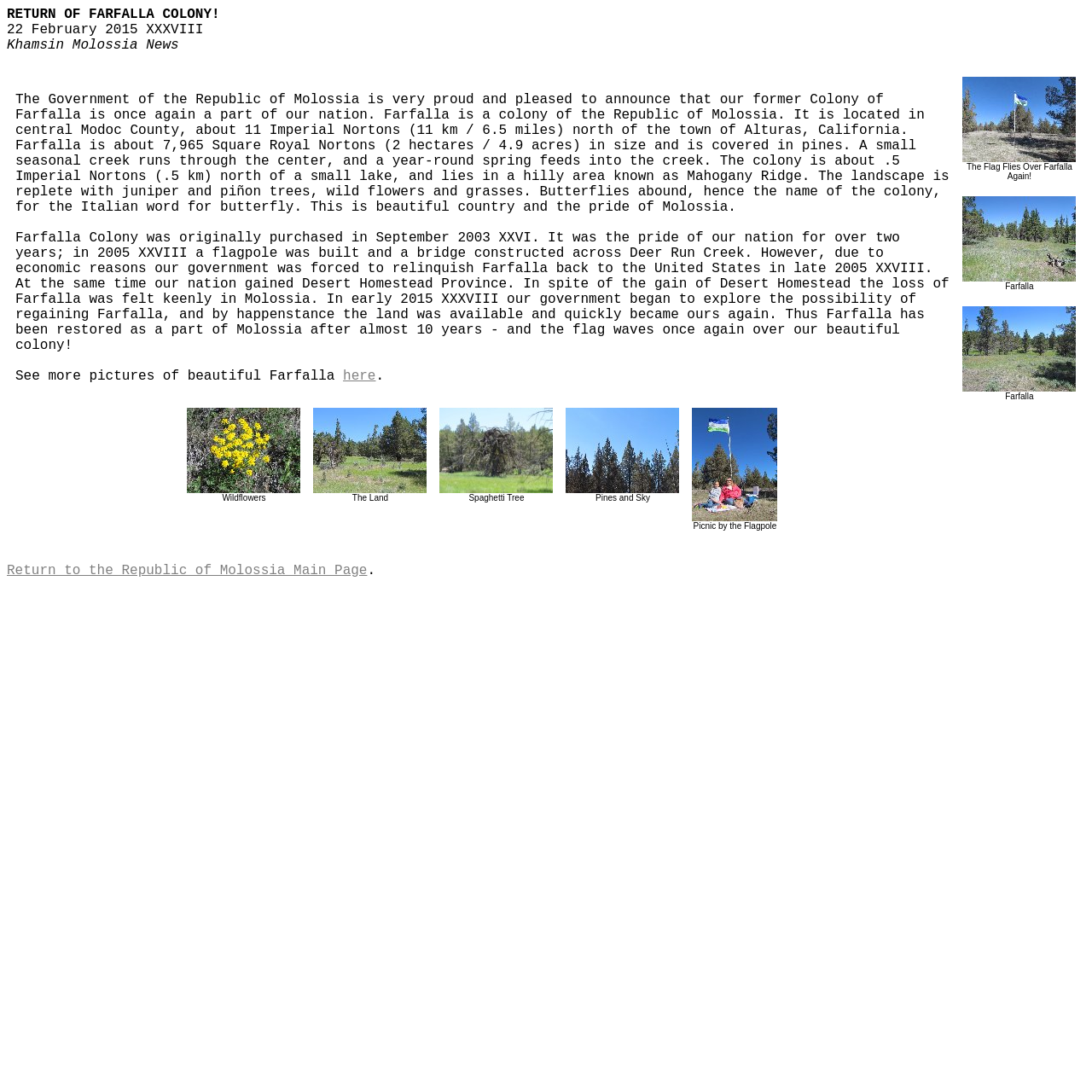Where is Farfalla Colony located?
Please look at the screenshot and answer using one word or phrase.

Central Modoc County, California